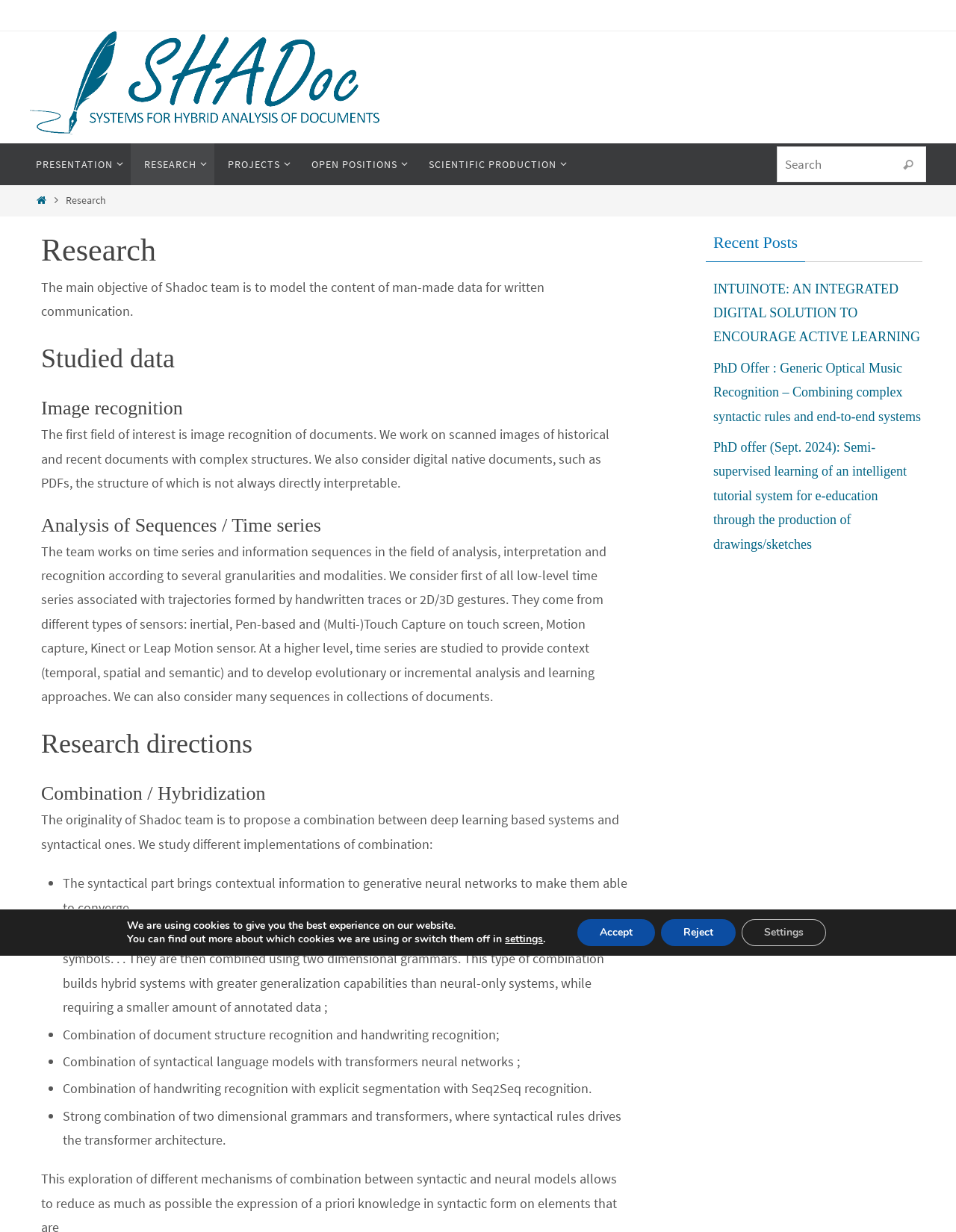Respond concisely with one word or phrase to the following query:
How many research directions are mentioned?

5